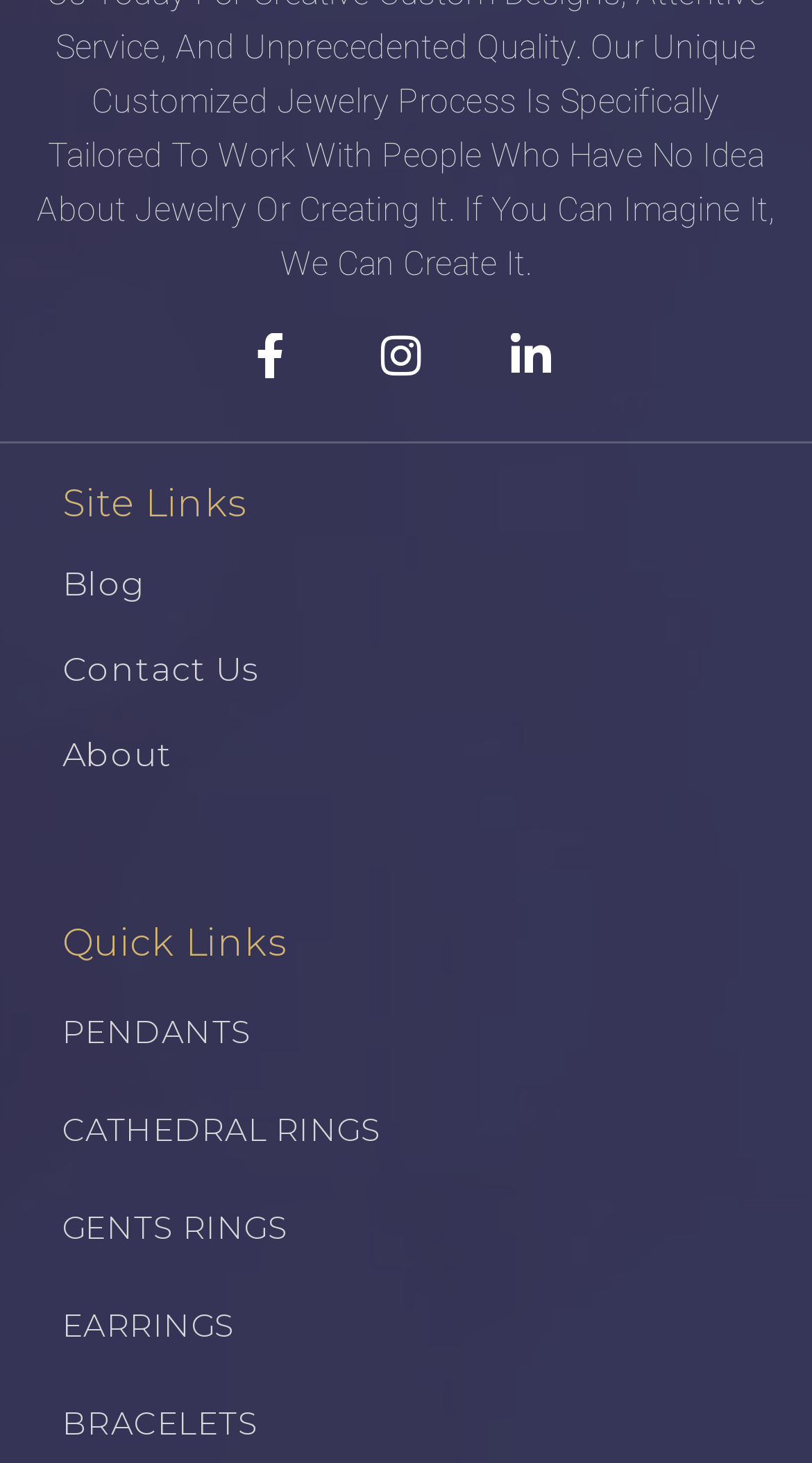Select the bounding box coordinates of the element I need to click to carry out the following instruction: "view pendants".

[0.077, 0.686, 1.0, 0.725]